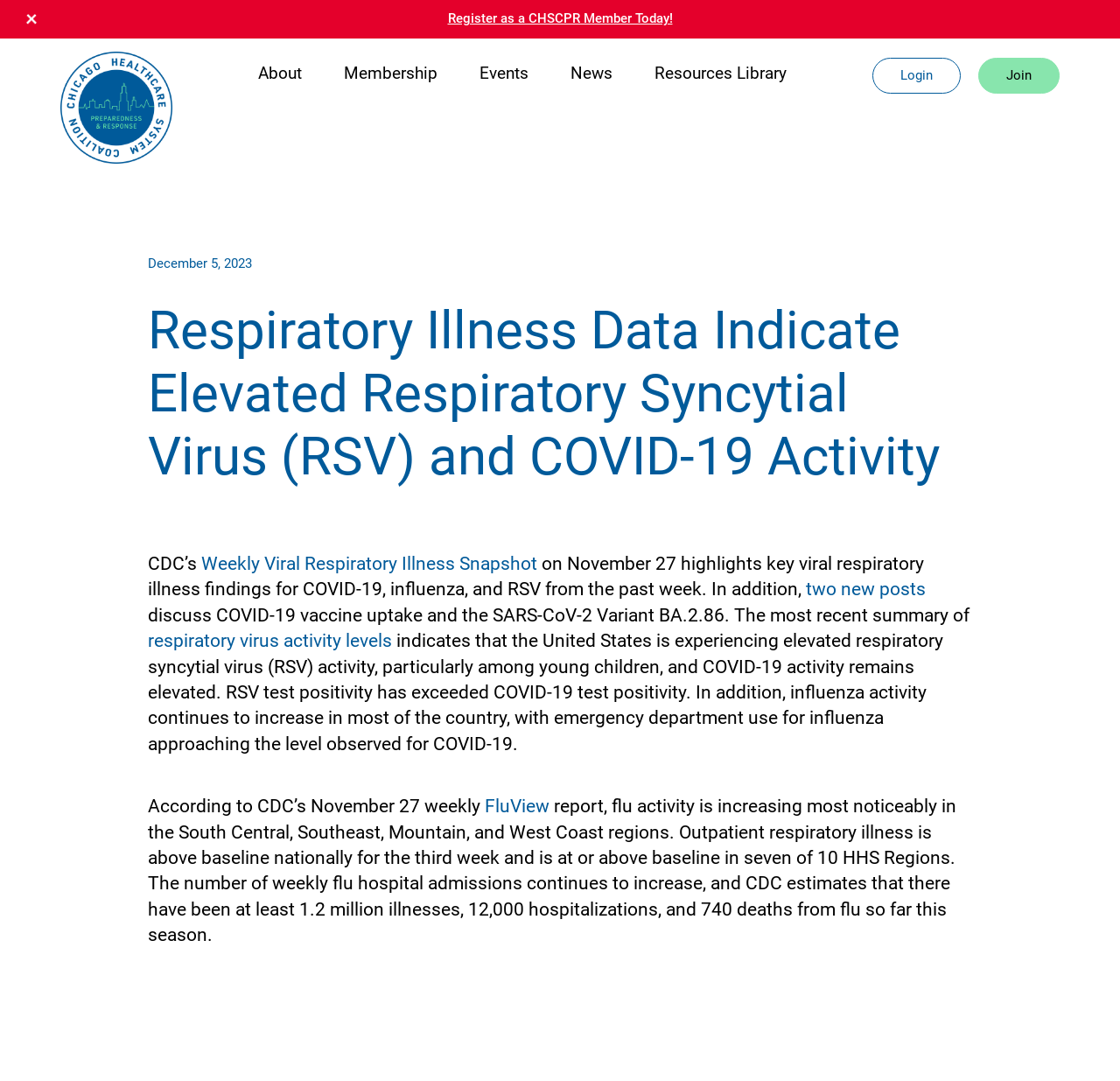Answer the following query concisely with a single word or phrase:
What is the name of the report mentioned?

FluView